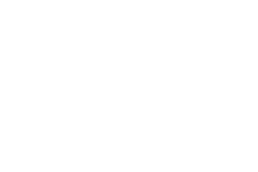Offer an in-depth description of the image shown.

The image depicts essential tools for maintaining an outboard engine, representing the key tasks involved in the upkeep of marine vehicles. The accompanying text emphasizes the importance of regular greasing and lubrication of moving parts, such as the propeller shaft, to reduce friction and extend the engine's lifespan. It highlights that such maintenance should occur every six months or after every 100 hours of operation.

Additionally, the content stresses the need for inspecting the cooling system to prevent overheating, along with regular flushing with fresh water to eliminate buildup of salt and debris that can cause corrosion. The overall message advocates for routine care and the expertise of trained mechanics to ensure the engine operates efficiently, particularly before heading out on the water.